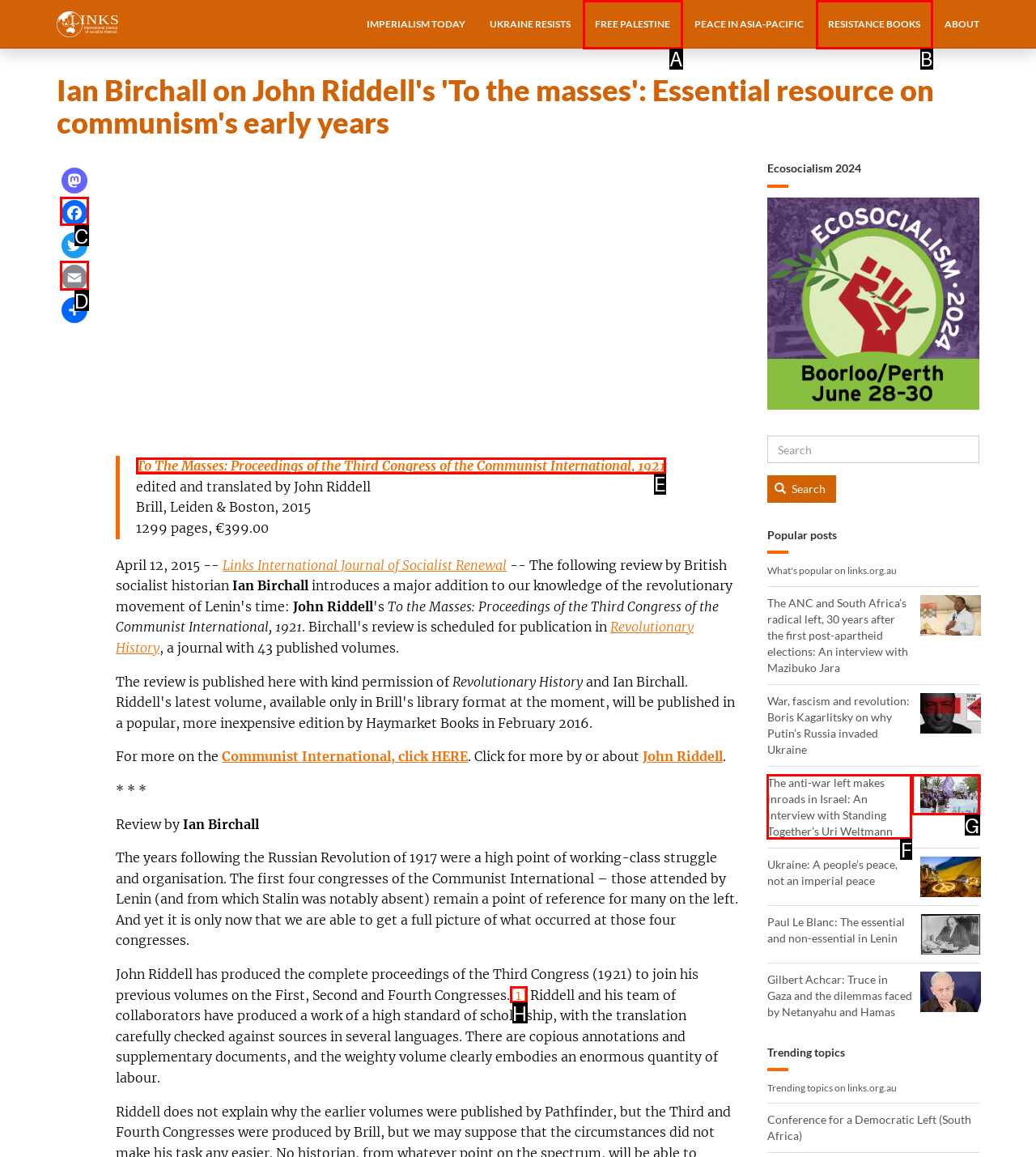Determine the UI element that matches the description: Email
Answer with the letter from the given choices.

D